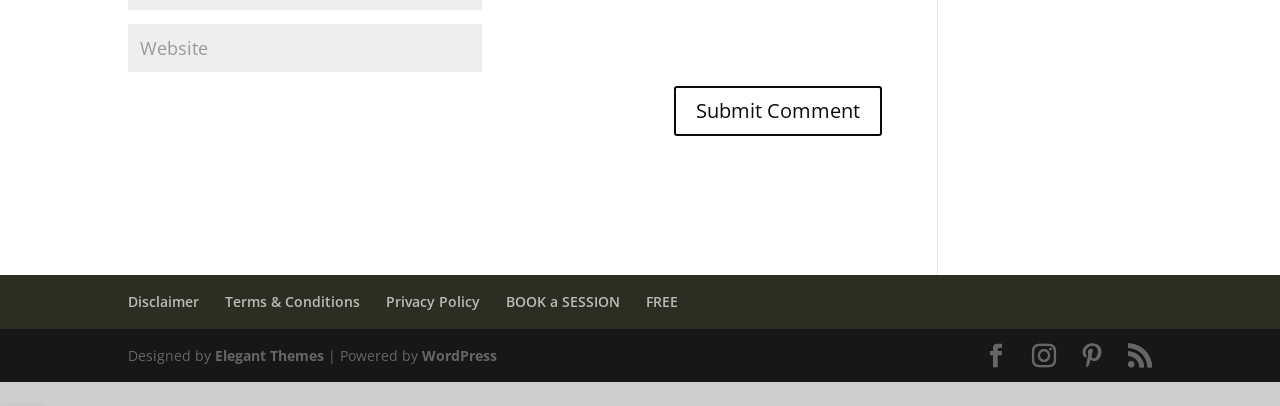Calculate the bounding box coordinates for the UI element based on the following description: "Instagram". Ensure the coordinates are four float numbers between 0 and 1, i.e., [left, top, right, bottom].

[0.806, 0.846, 0.825, 0.907]